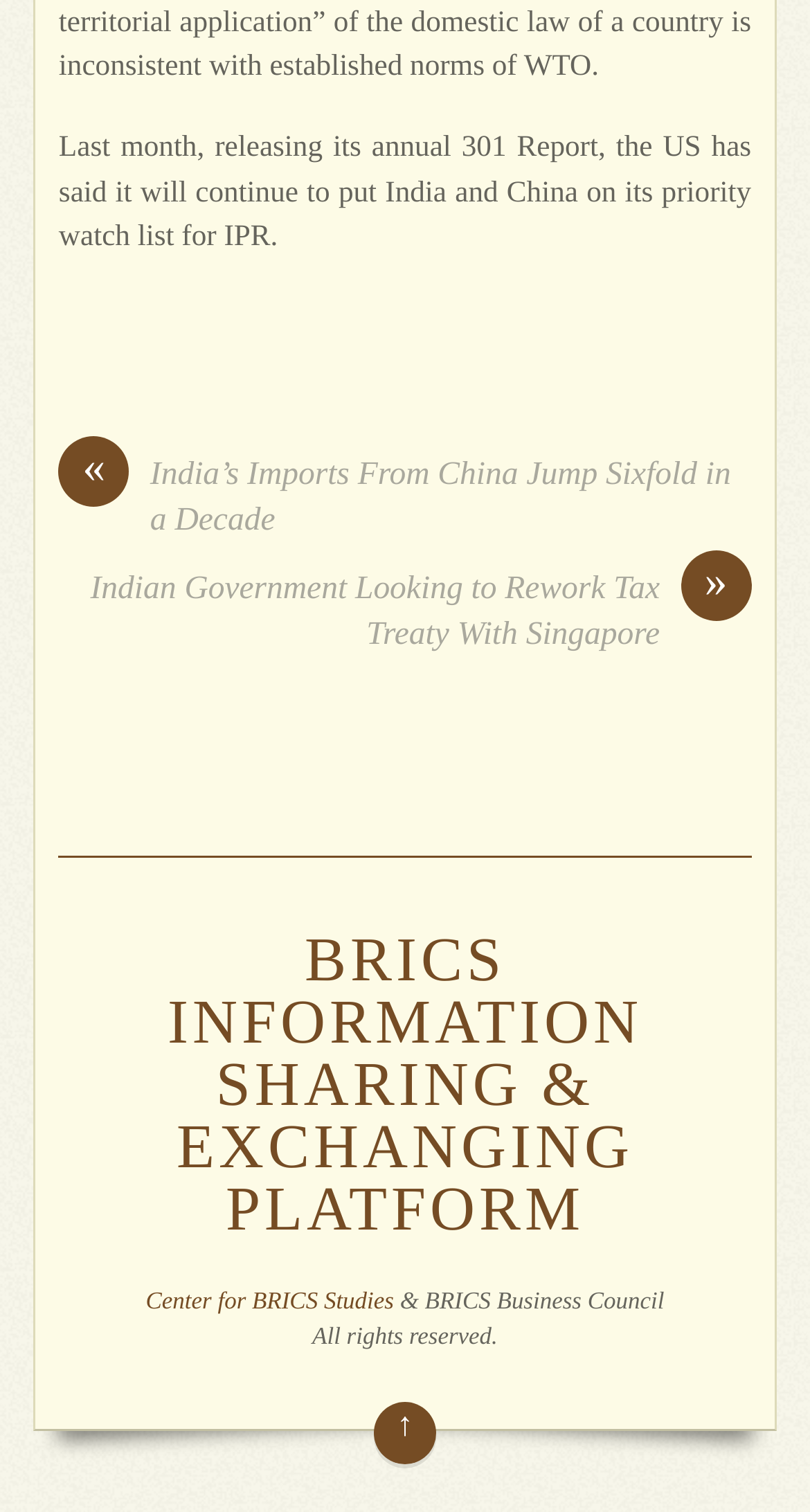Extract the bounding box coordinates of the UI element described by: "Center for BRICS Studies". The coordinates should include four float numbers ranging from 0 to 1, e.g., [left, top, right, bottom].

[0.18, 0.852, 0.486, 0.869]